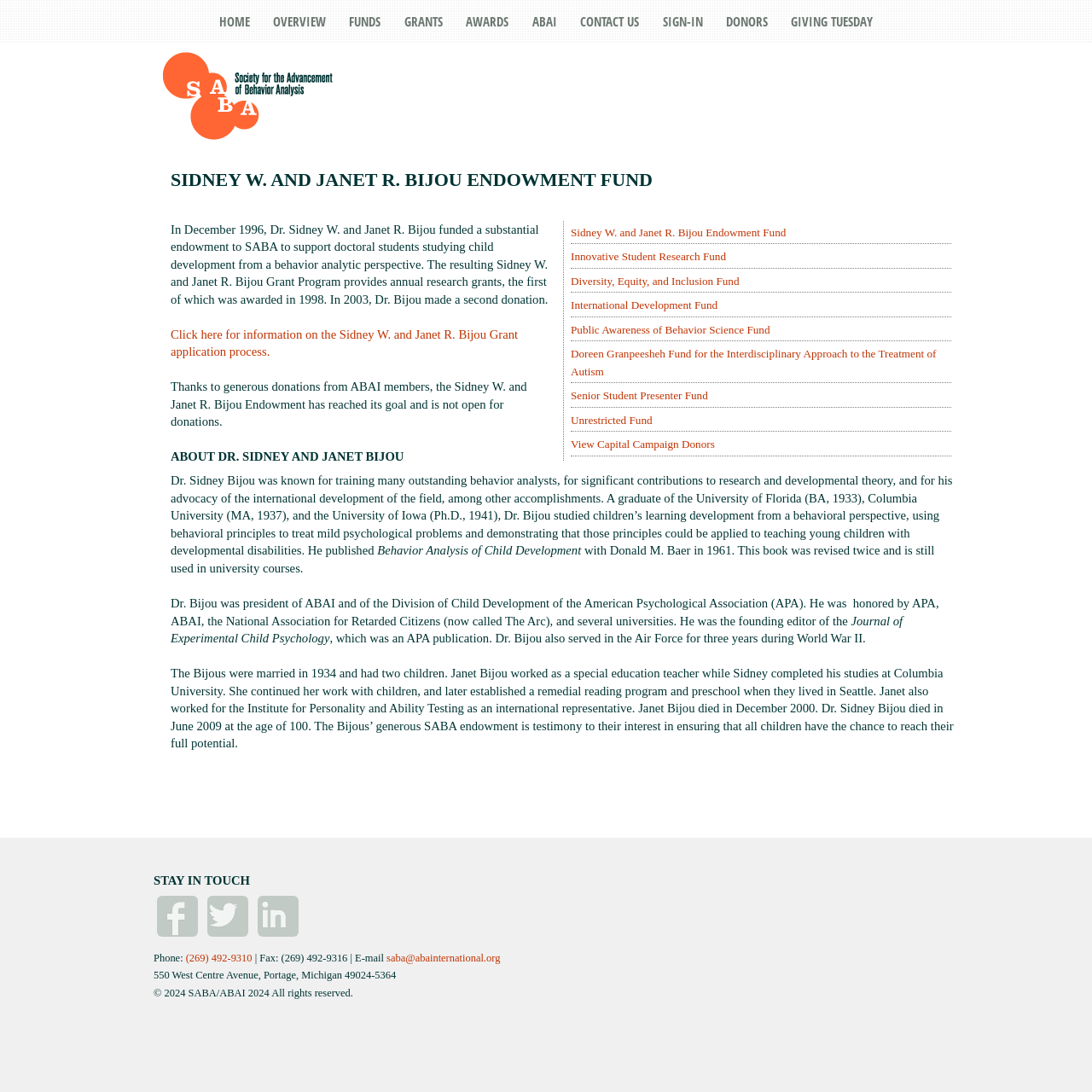What is the name of the endowment fund?
Using the image as a reference, give an elaborate response to the question.

The name of the endowment fund can be found in the heading 'SIDNEY W. AND JANET R. BIJOU ENDOWMENT FUND' and also in the link 'Sidney W. and Janet R. Bijou Endowment Fund'.